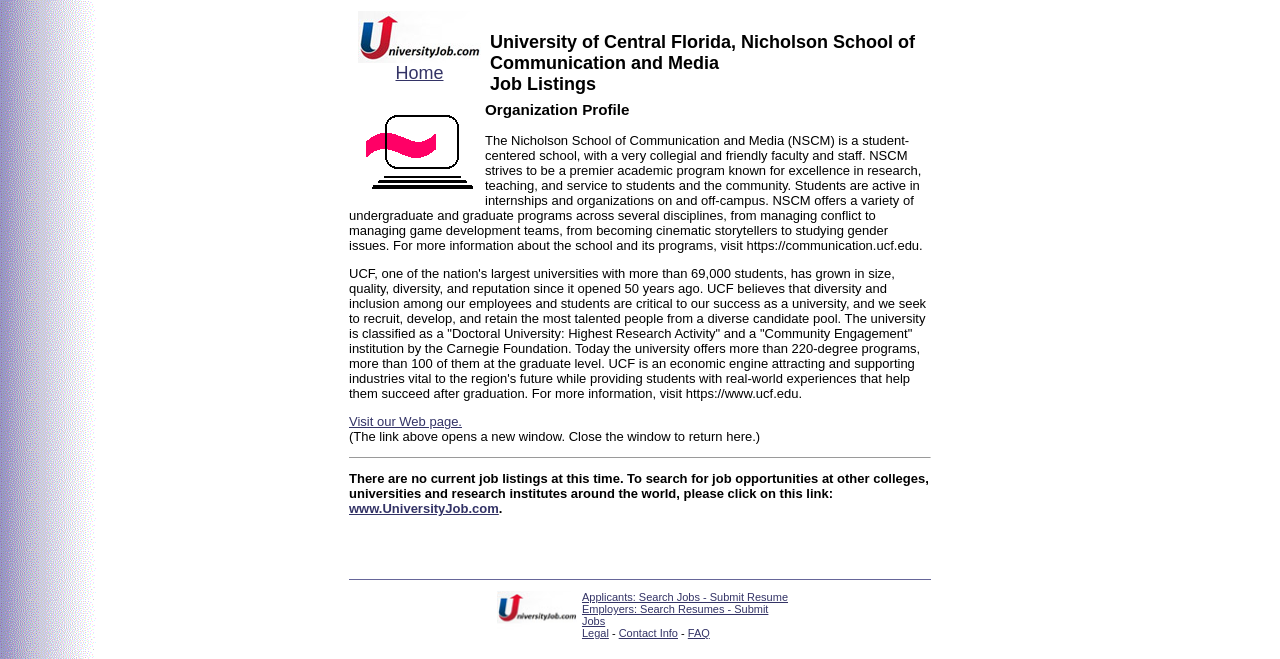Please identify the bounding box coordinates of where to click in order to follow the instruction: "Visit the Nicholson School of Communication and Media website".

[0.273, 0.629, 0.361, 0.651]